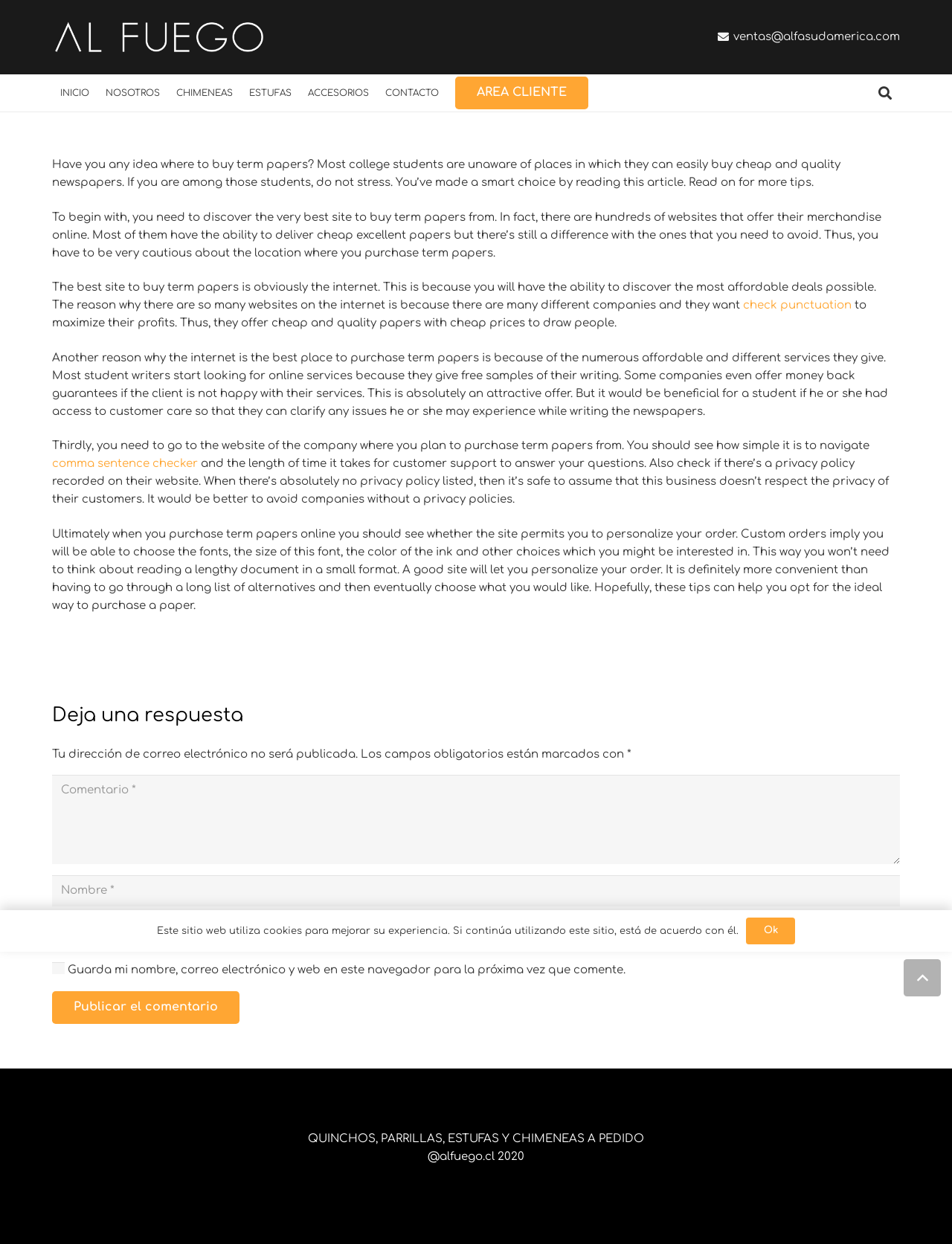Please respond to the question using a single word or phrase:
What is the company's email address?

ventas@alfasudamerica.com